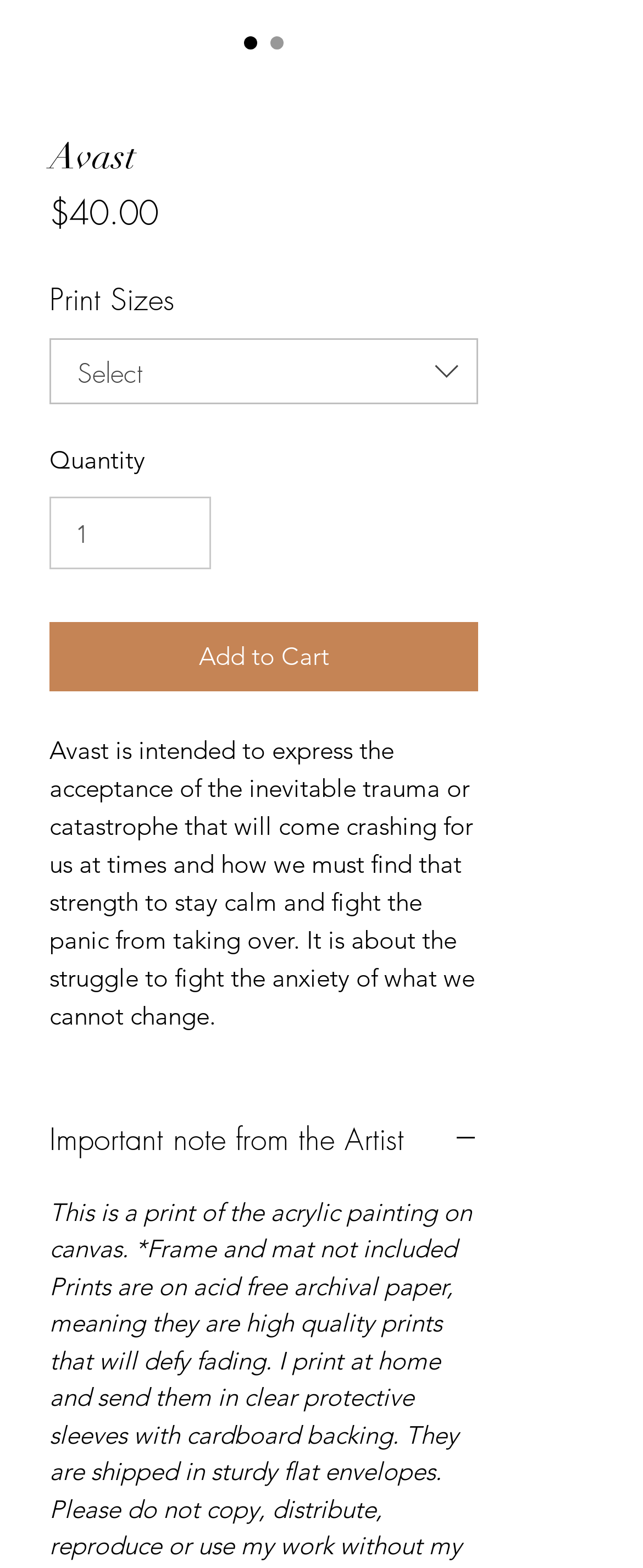Given the element description "input value="1" aria-label="Quantity" value="1"", identify the bounding box of the corresponding UI element.

[0.077, 0.317, 0.328, 0.363]